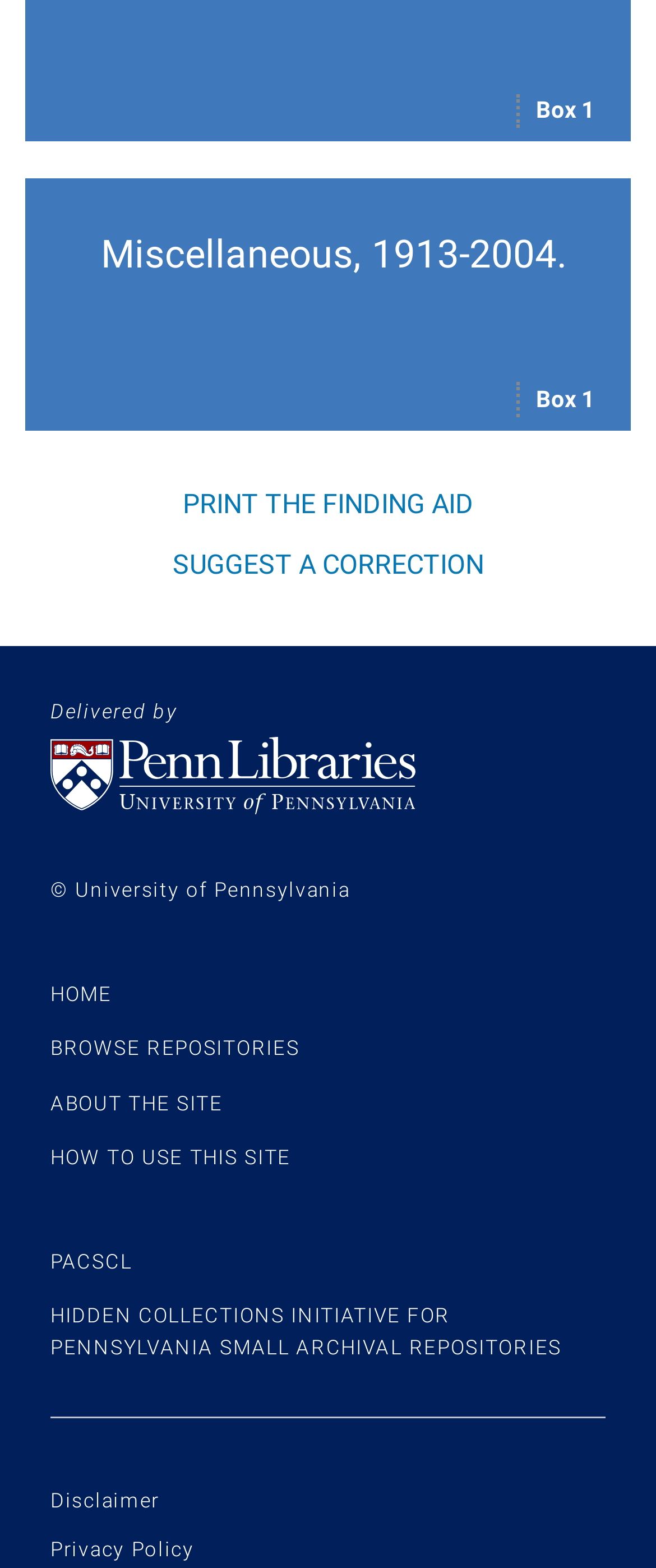Please identify the bounding box coordinates of the element I should click to complete this instruction: 'Print the finding aid'. The coordinates should be given as four float numbers between 0 and 1, like this: [left, top, right, bottom].

[0.263, 0.306, 0.737, 0.336]